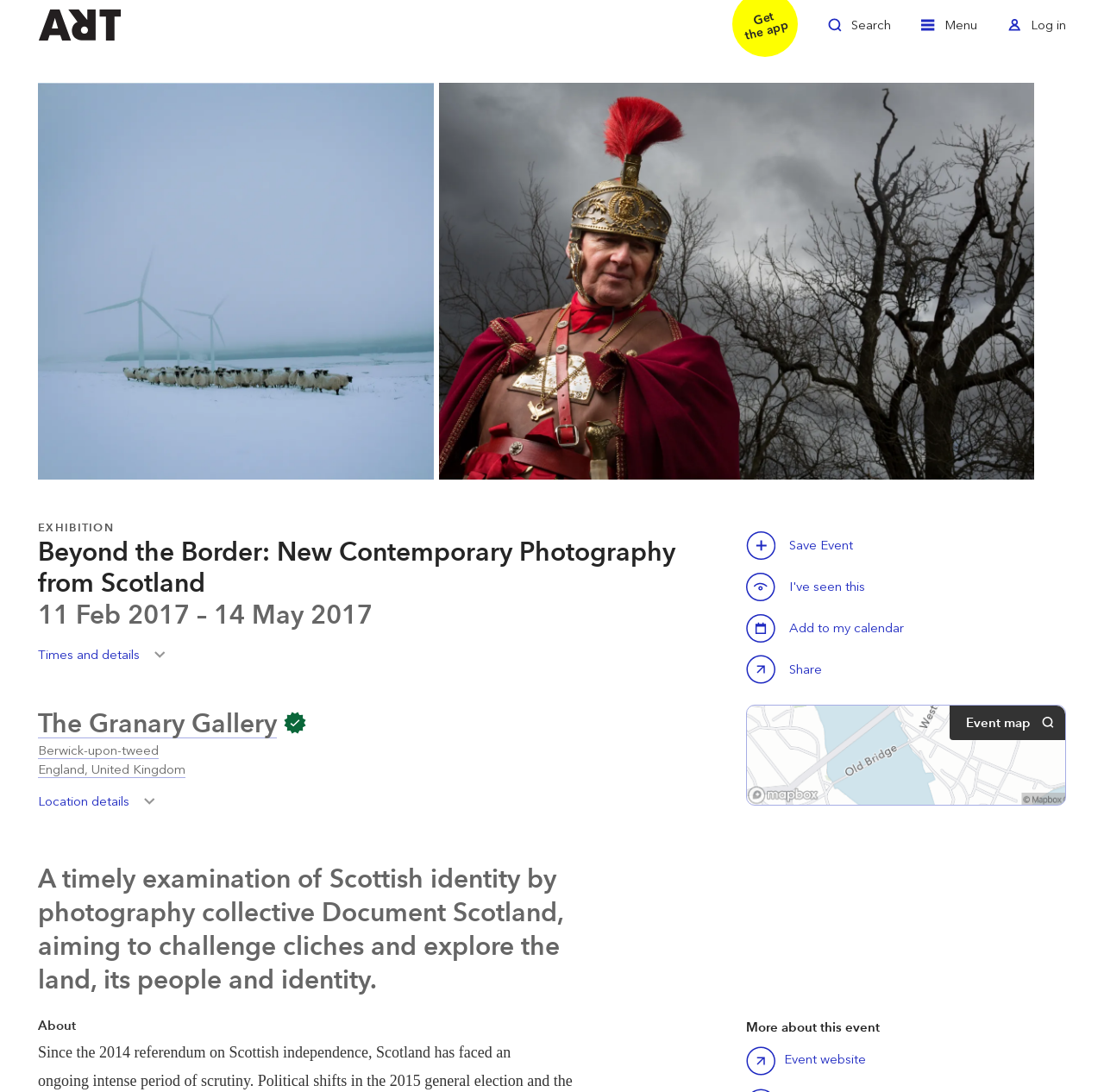Offer an extensive depiction of the webpage and its key elements.

This webpage is about an exhibition titled "Beyond the Border: New Contemporary Photography from Scotland" at The Granary Gallery in Berwick-upon-tweed. At the top left, there is a link to "Welcome to ArtRabbit". On the top right, there are three links: "Toggle Search", "Toggle Menu", and "Toggle Log in". 

Below these links, there are two large images side by side, taking up most of the width of the page. The first image is of blackfaced ewes at a farm in the Scottish Borders, and the second image is a portrait of a man in Glasgow. Each image has a "Zoom in" link above it.

Underneath the images, there is a header section with three headings. The first heading is "EXHIBITION", the second is the exhibition title, and the third is the exhibition dates, "11 Feb 2017 – 14 May 2017". 

To the right of the headings, there are several buttons and links. There is a "Times and details Toggle" button, a "Save this event" button, a "Calendar" button, and a "Share" button. 

Below the header section, there is a section about the exhibition location, The Granary Gallery. It includes a link to the gallery's website, an image, and a link to the location, Berwick-upon-tweed. There is also a "Location details Toggle Location details" button.

Further down, there is a paragraph of text that describes the exhibition as a timely examination of Scottish identity by photography collective Document Scotland, aiming to challenge cliches and explore the land, its people, and identity.

At the bottom of the page, there are two headings, "About" and "More about this event", and a link to the event website.